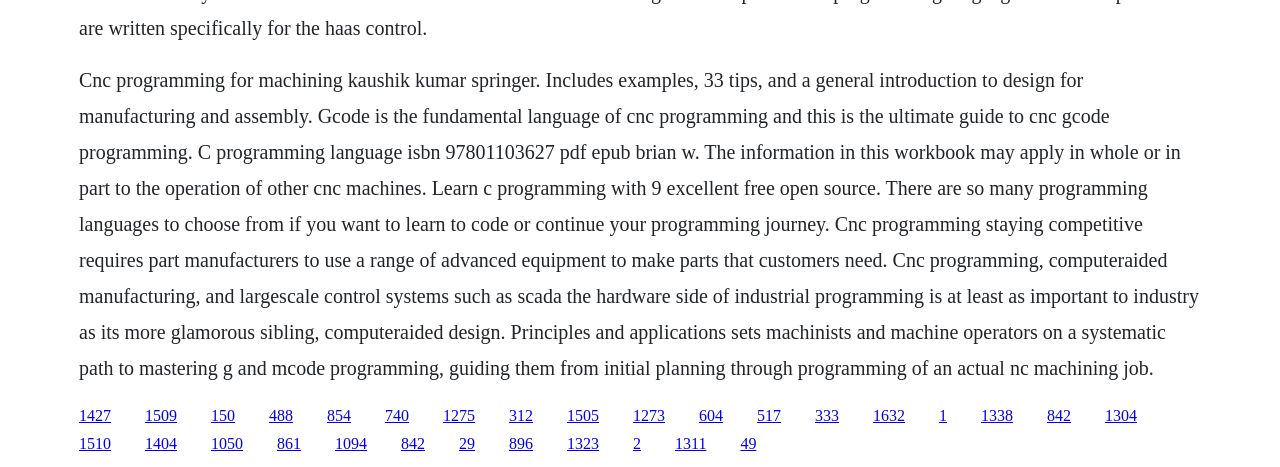Refer to the image and answer the question with as much detail as possible: What is the purpose of CNC programming in manufacturing?

The purpose of CNC programming in manufacturing is to make parts that customers need, as stated in the text 'Cnc programming staying competitive requires part manufacturers to use a range of advanced equipment to make parts that customers need'.